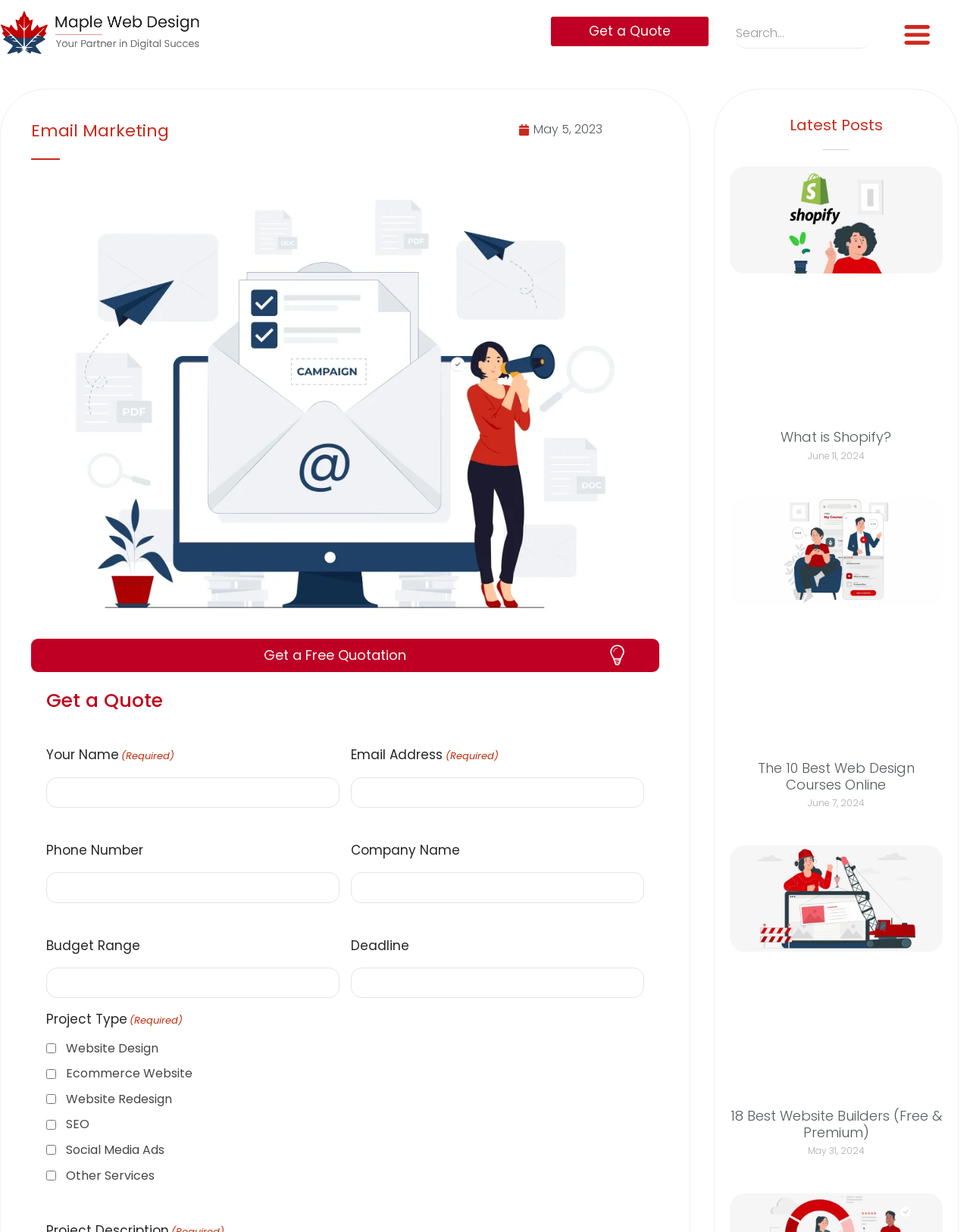Identify the bounding box coordinates of the region I need to click to complete this instruction: "Click the 'Get a Quote' link".

[0.568, 0.014, 0.73, 0.038]